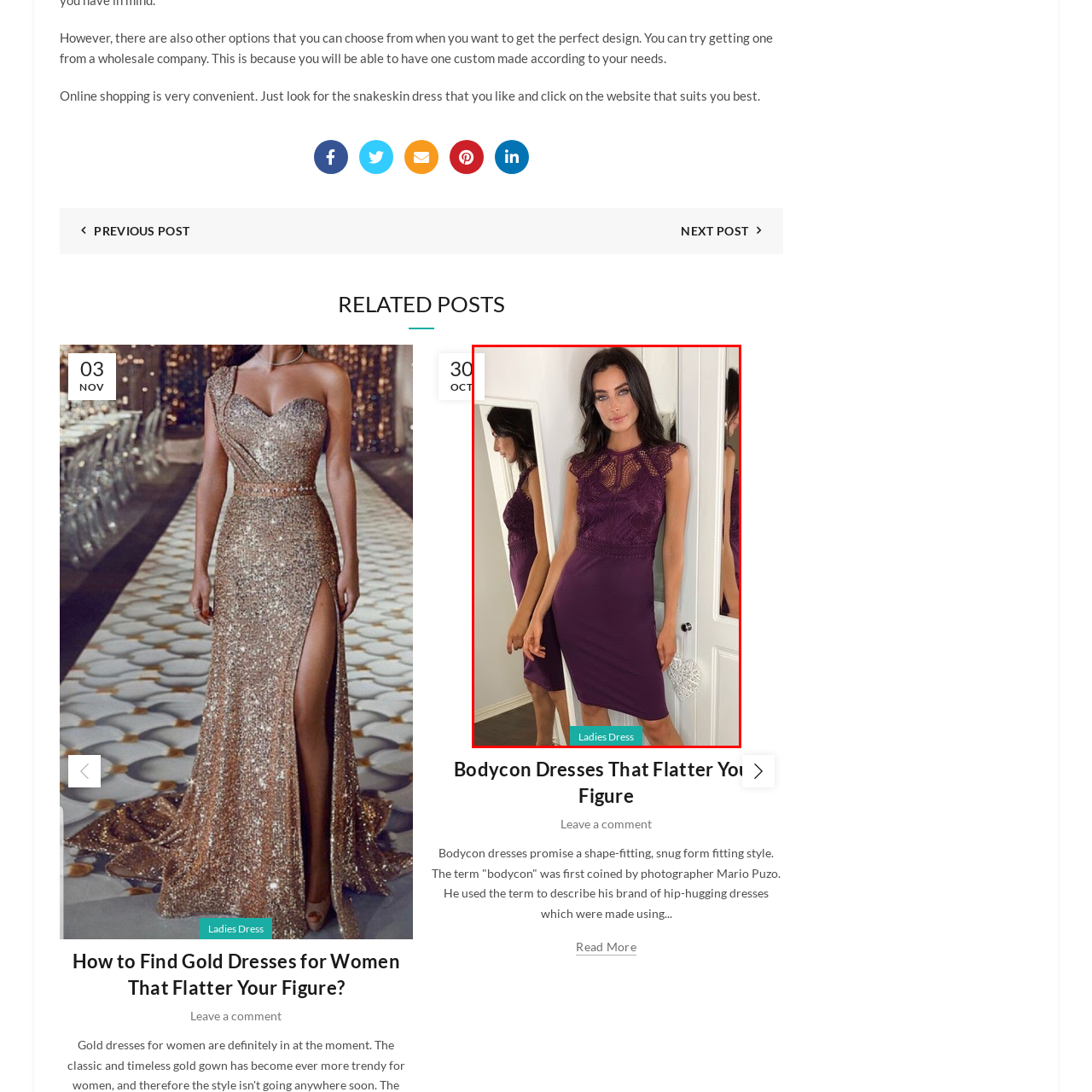Generate a detailed caption for the picture within the red-bordered area.

The image showcases a stylish women's dress in a rich shade of purple, characterized by elegant lace detailing on the shoulders and neckline. The model, standing confidently beside a mirror, presents a flattering bodycon silhouette that accentuates her figure. The dress is designed for a chic and sophisticated look, making it suitable for various occasions. Below the image, there is a prominent label reading "Ladies Dress," indicating its category. The overall composition conveys modern fashion trends, focusing on both elegance and style.